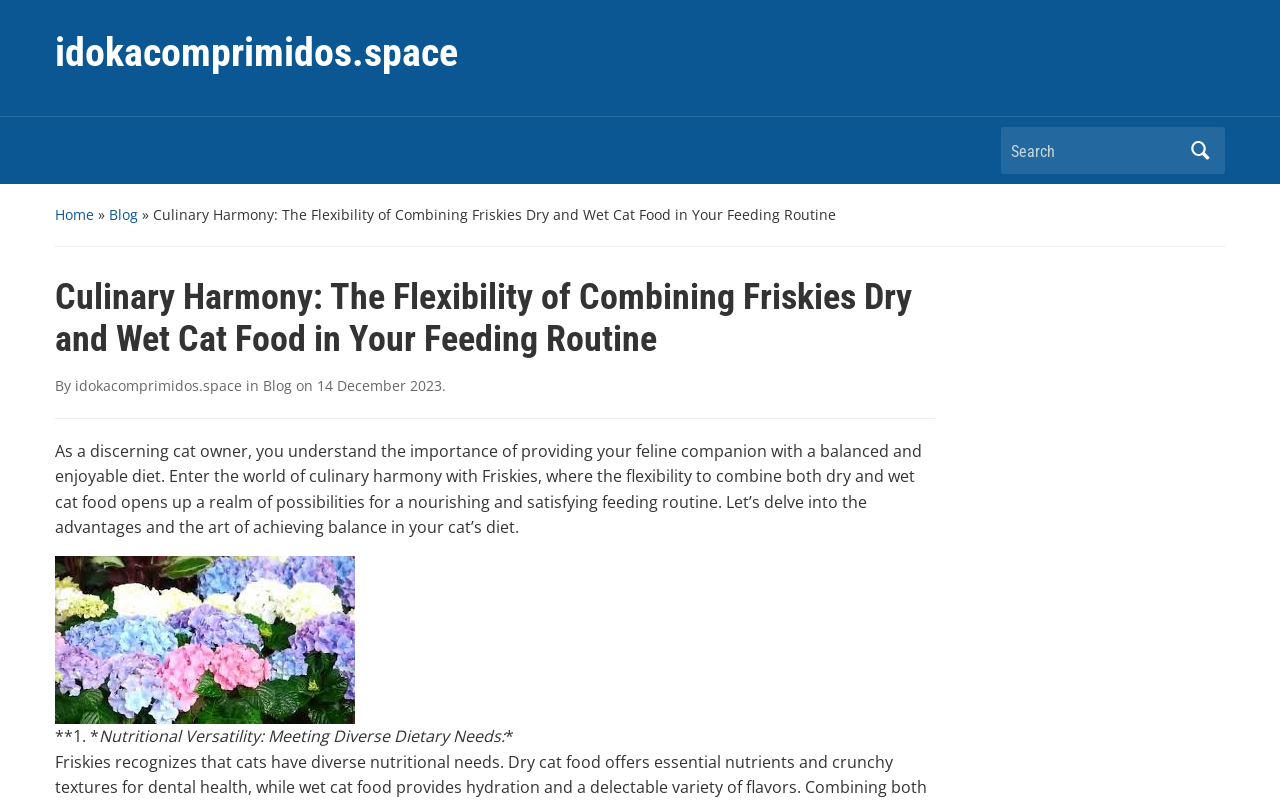What is the name of the website?
Using the image, answer in one word or phrase.

idokacomprimidos.space